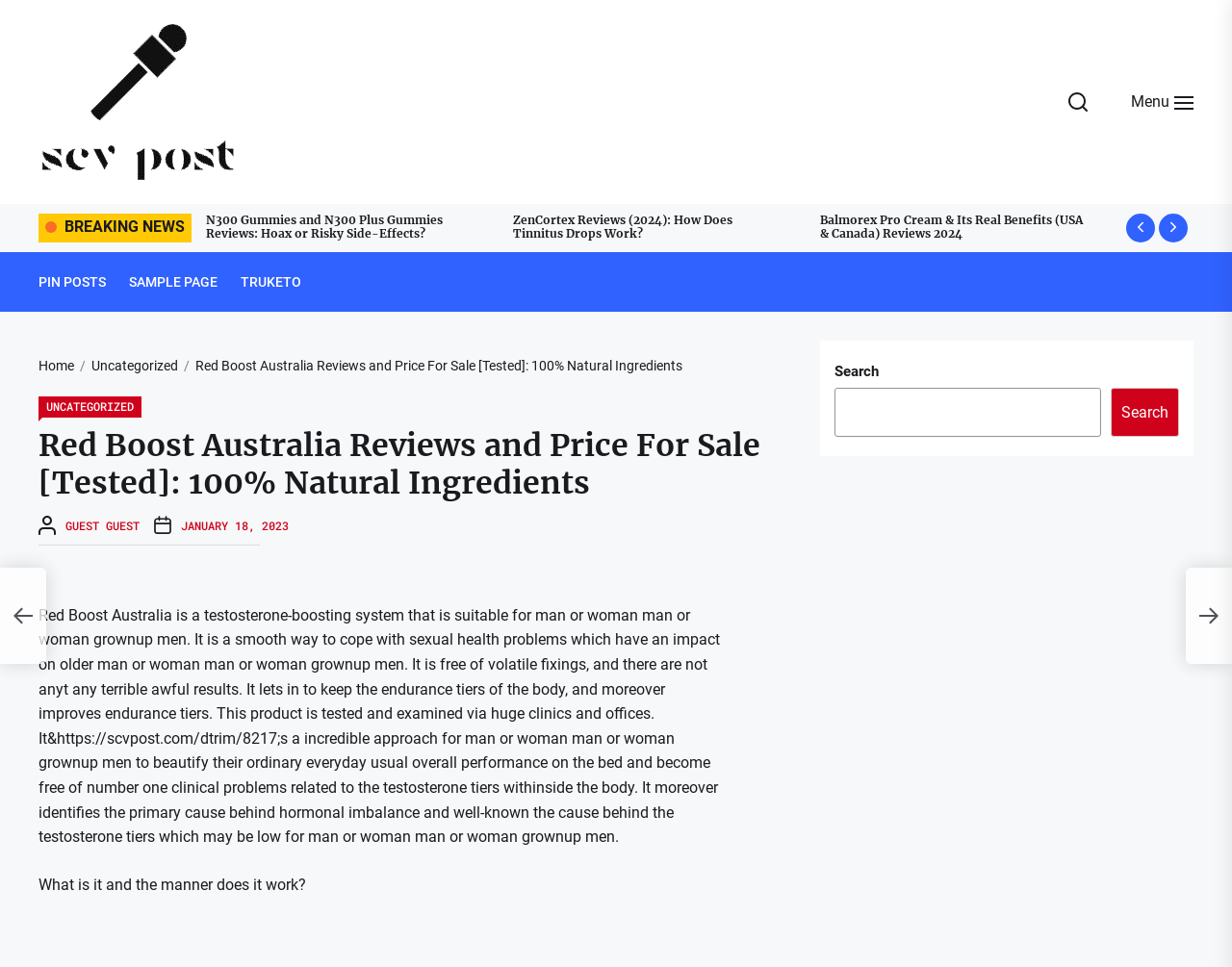Identify the bounding box coordinates of the element that should be clicked to fulfill this task: "Click on the menu button". The coordinates should be provided as four float numbers between 0 and 1, i.e., [left, top, right, bottom].

[0.898, 0.096, 0.984, 0.115]